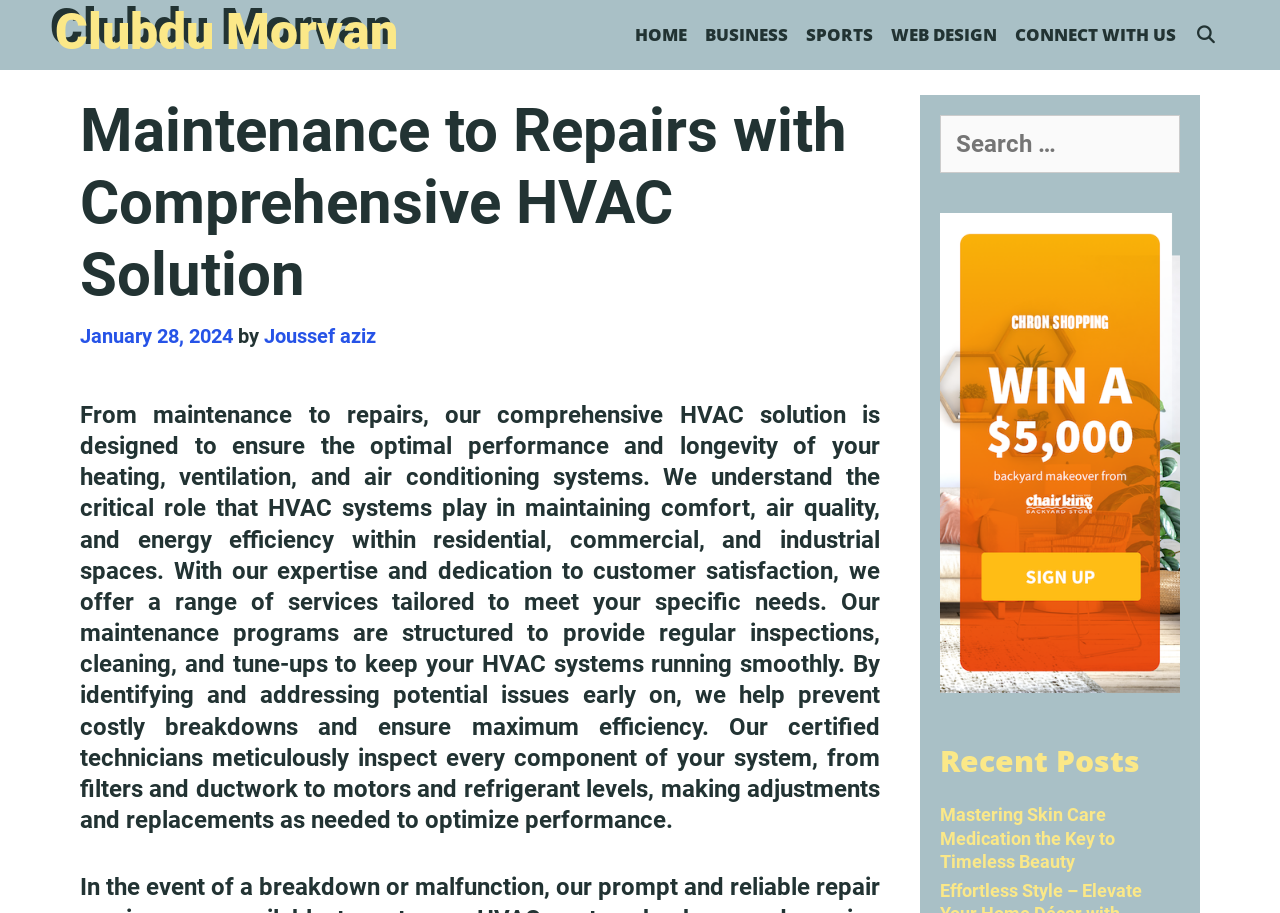Determine the bounding box coordinates of the region to click in order to accomplish the following instruction: "Search for something". Provide the coordinates as four float numbers between 0 and 1, specifically [left, top, right, bottom].

[0.734, 0.126, 0.922, 0.189]